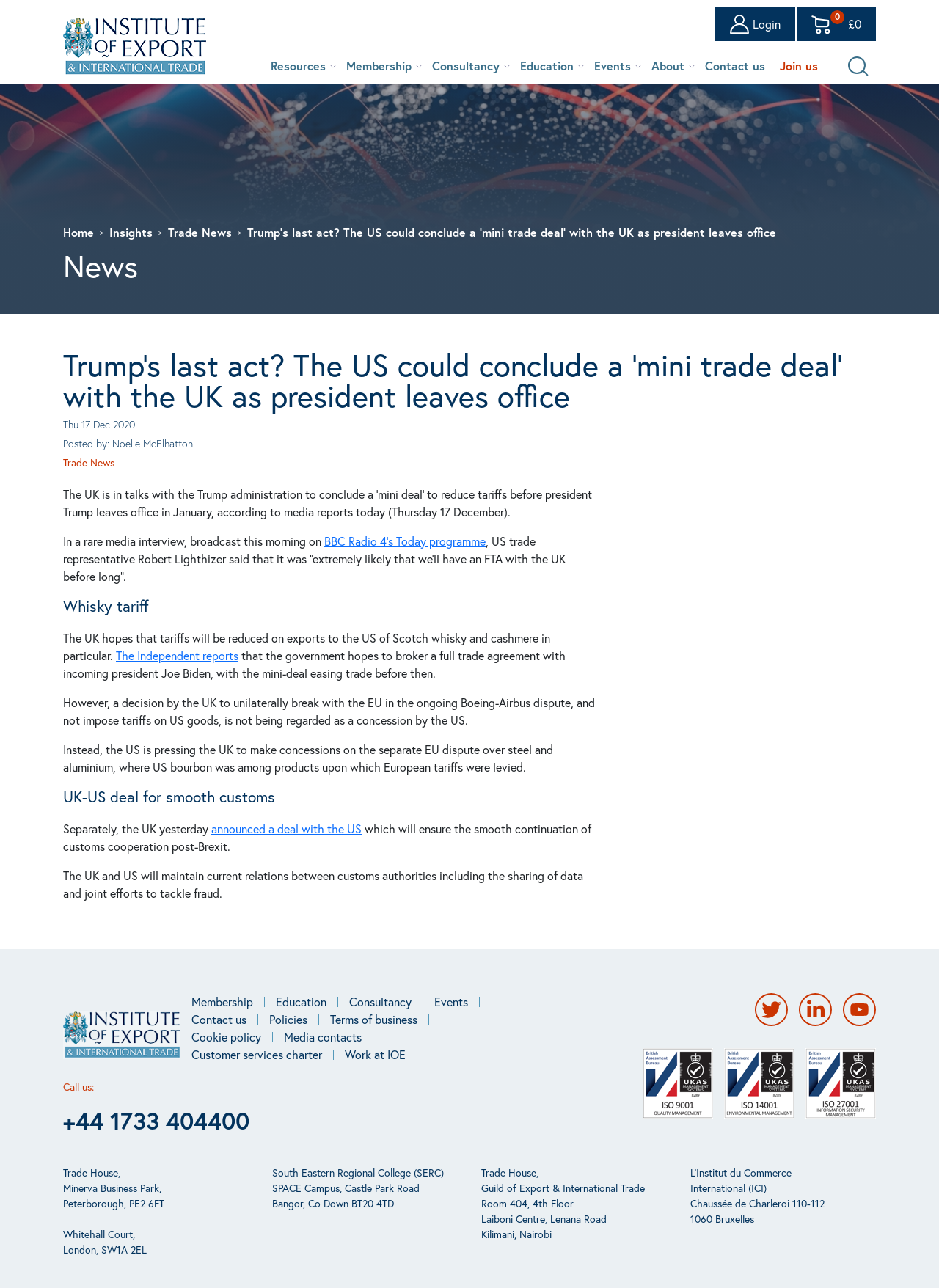Can you find the bounding box coordinates of the area I should click to execute the following instruction: "Click the 'Search' link"?

[0.903, 0.043, 0.925, 0.059]